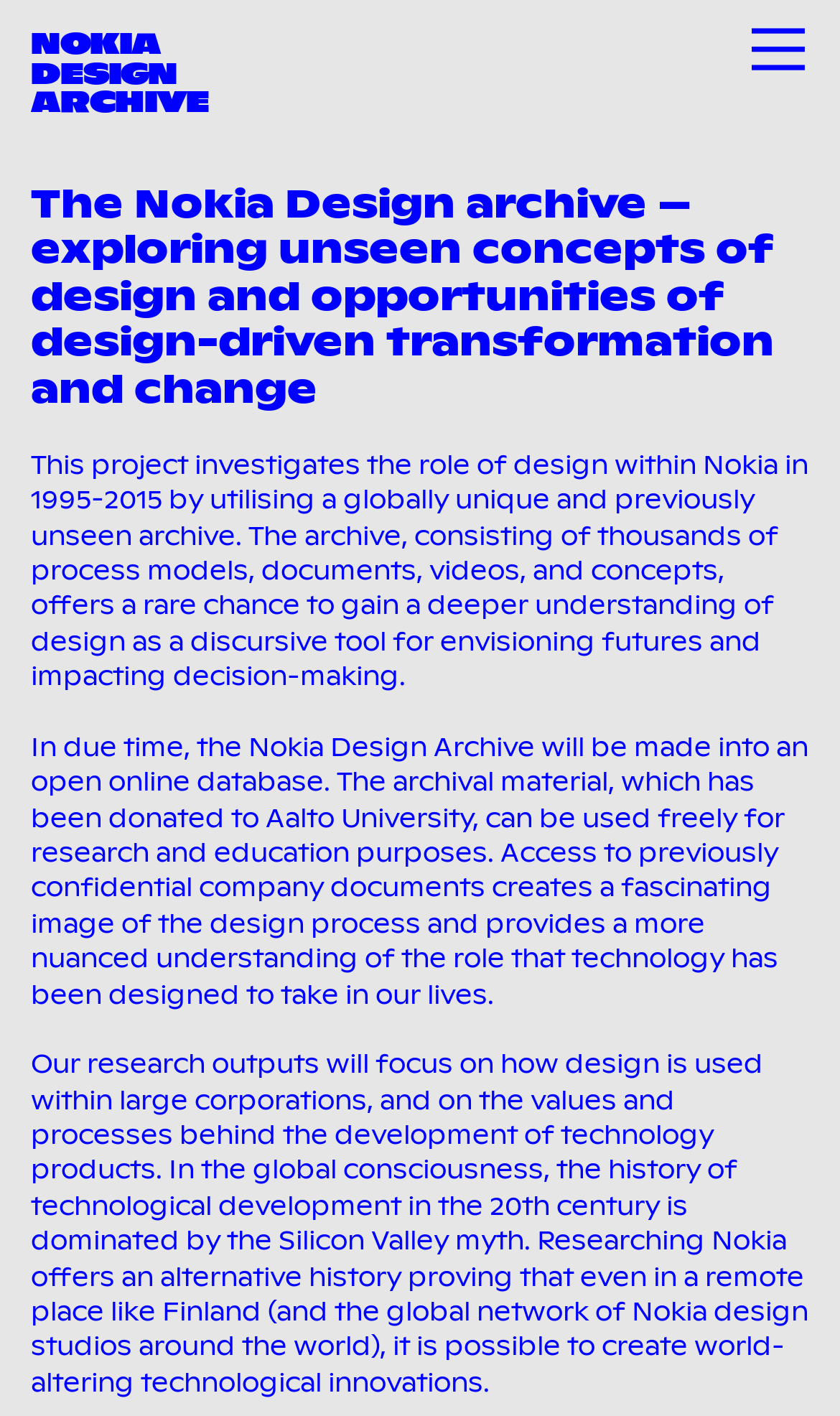Create an elaborate caption that covers all aspects of the webpage.

The webpage is about the Nokia Design Archive, a project that explores unseen concepts of design and opportunities for design-driven transformation and change. At the top-right corner, there is a small icon represented by '\ue131︎'. Below it, the title "NOKIA DESIGN ARCHIVE" is prominently displayed in a large font, with a link to the same title. 

Underneath the title, a heading summarizes the project, stating that it investigates the role of design within Nokia from 1995 to 2015 using a unique and previously unseen archive. This archive consists of thousands of process models, documents, videos, and concepts, offering a rare chance to gain a deeper understanding of design as a tool for envisioning futures and impacting decision-making.

Below this heading, there are three paragraphs of text that provide more information about the project. The first paragraph explains that the Nokia Design Archive will be made into an open online database, allowing the archival material to be used freely for research and education purposes. The second paragraph discusses the research outputs, which will focus on how design is used within large corporations and the values and processes behind the development of technology products. The third paragraph highlights the significance of researching Nokia, offering an alternative history to the dominant Silicon Valley myth and proving that technological innovations can be created in remote places like Finland.

Overall, the webpage is focused on presenting the Nokia Design Archive project, its goals, and its significance, with a clear and concise layout that guides the reader through the content.